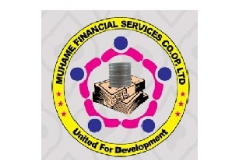Please analyze the image and provide a thorough answer to the question:
What is the shape of the logo's border?

The logo is enclosed within a circular border, which provides a sense of unity and wholeness, fitting for an organization that aims to foster financial growth and development.